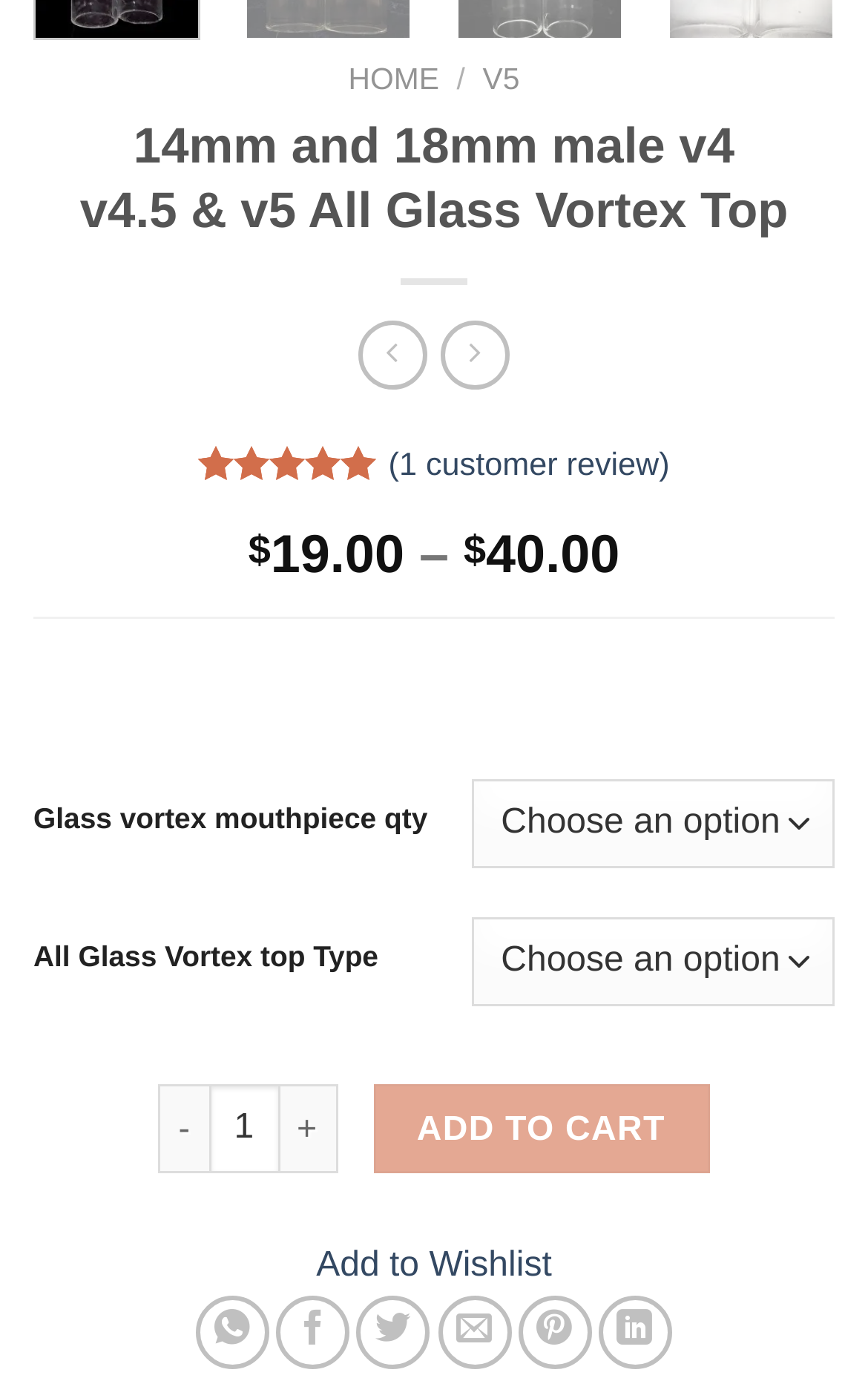Ascertain the bounding box coordinates for the UI element detailed here: "(1 customer review)". The coordinates should be provided as [left, top, right, bottom] with each value being a float between 0 and 1.

[0.447, 0.324, 0.772, 0.35]